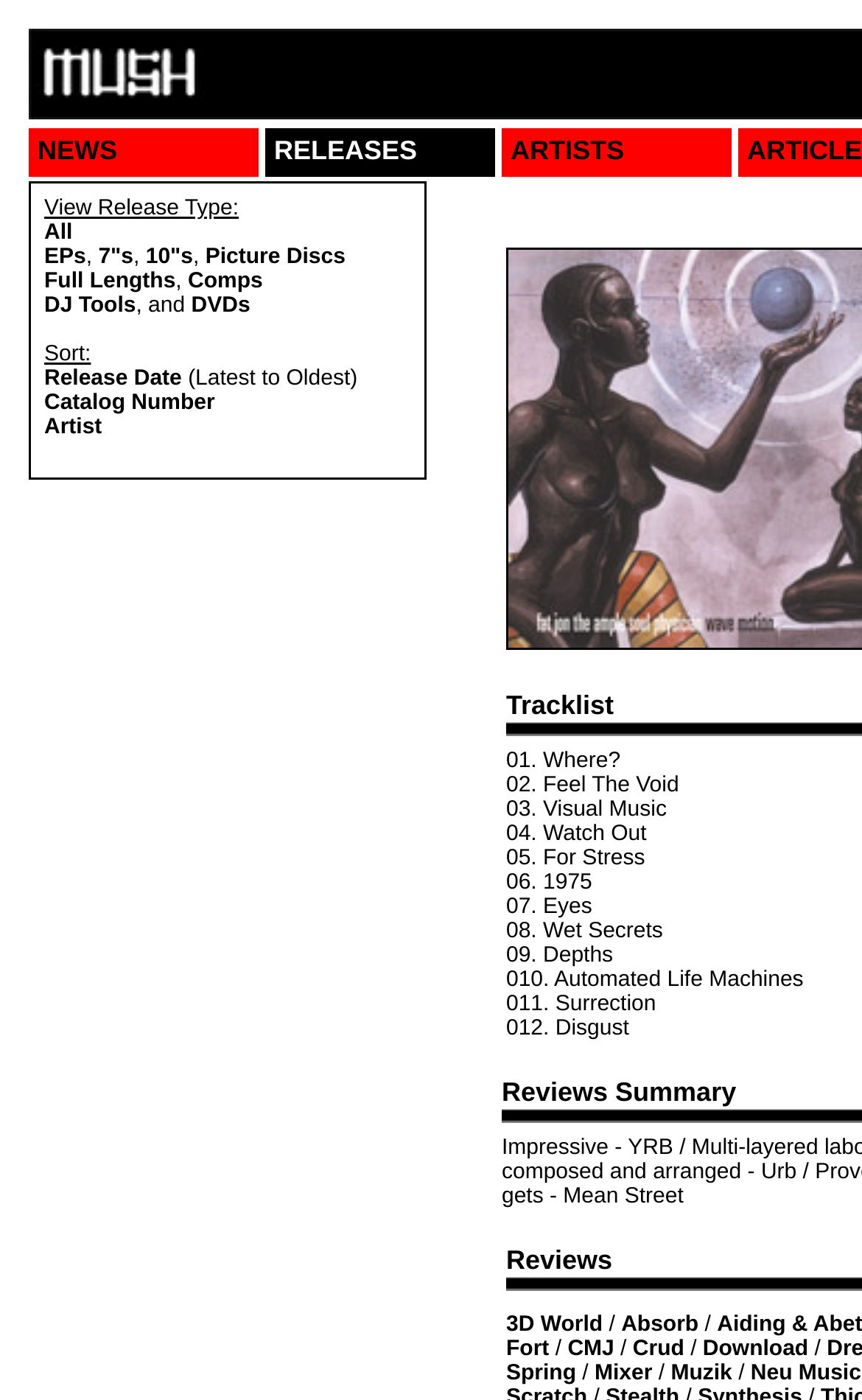How many images are on the webpage?
Use the information from the image to give a detailed answer to the question.

I counted the number of image elements on the webpage and found that there are 3 images.